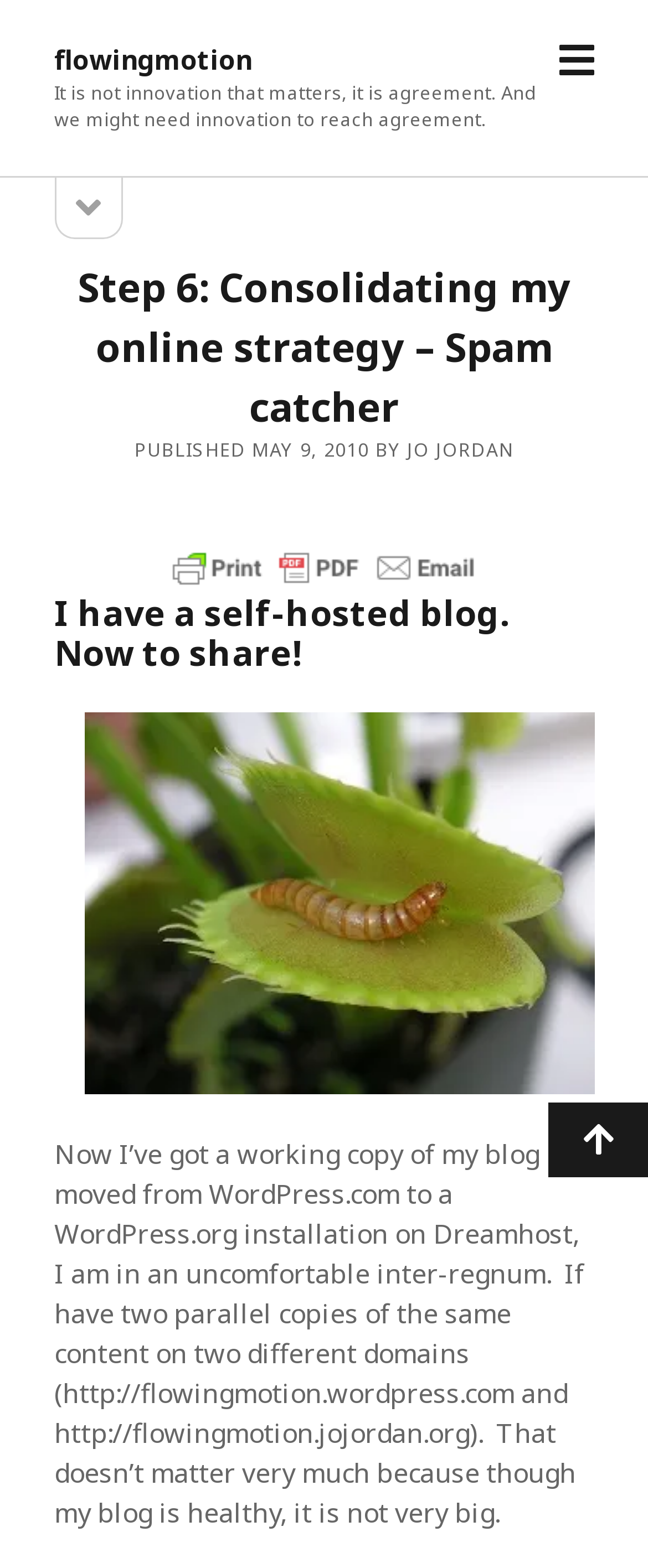Extract the bounding box coordinates for the described element: "Scroll to the top". The coordinates should be represented as four float numbers between 0 and 1: [left, top, right, bottom].

[0.846, 0.703, 1.0, 0.751]